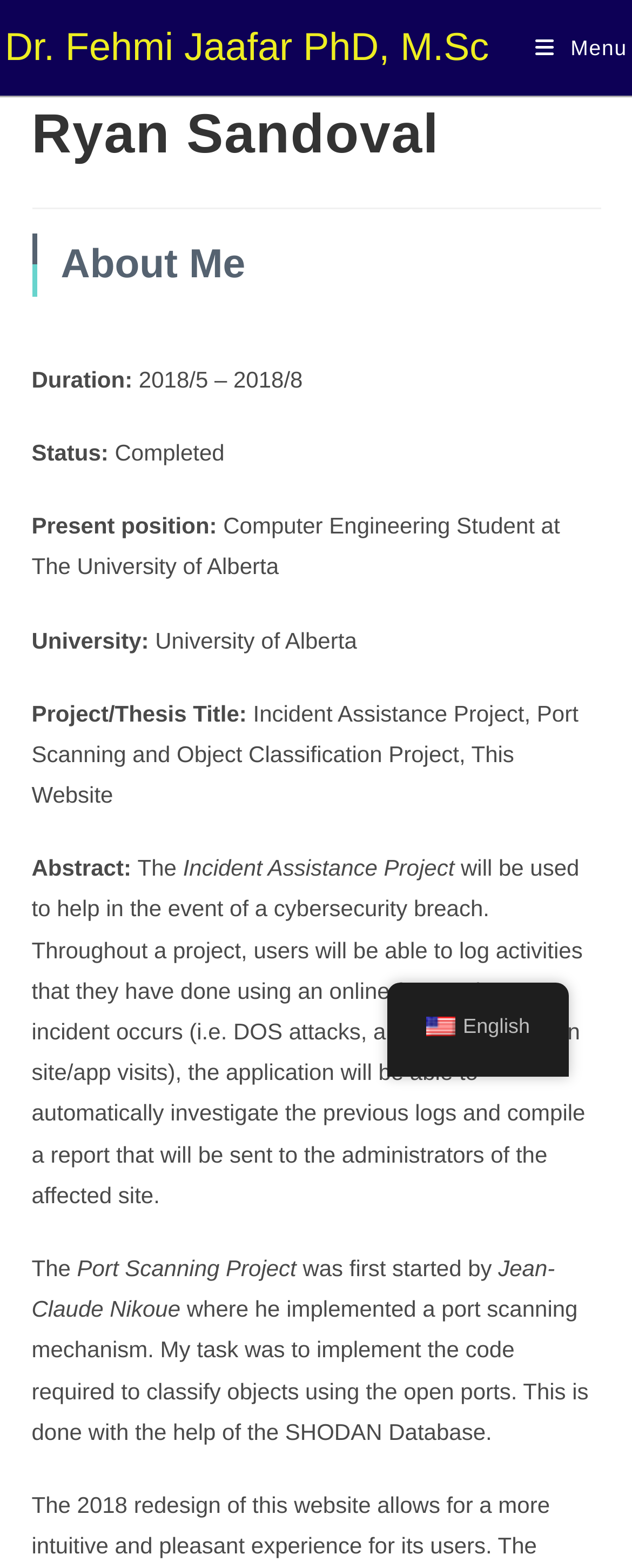Who started the Port Scanning Project?
From the screenshot, supply a one-word or short-phrase answer.

Jean-Claude Nikoue